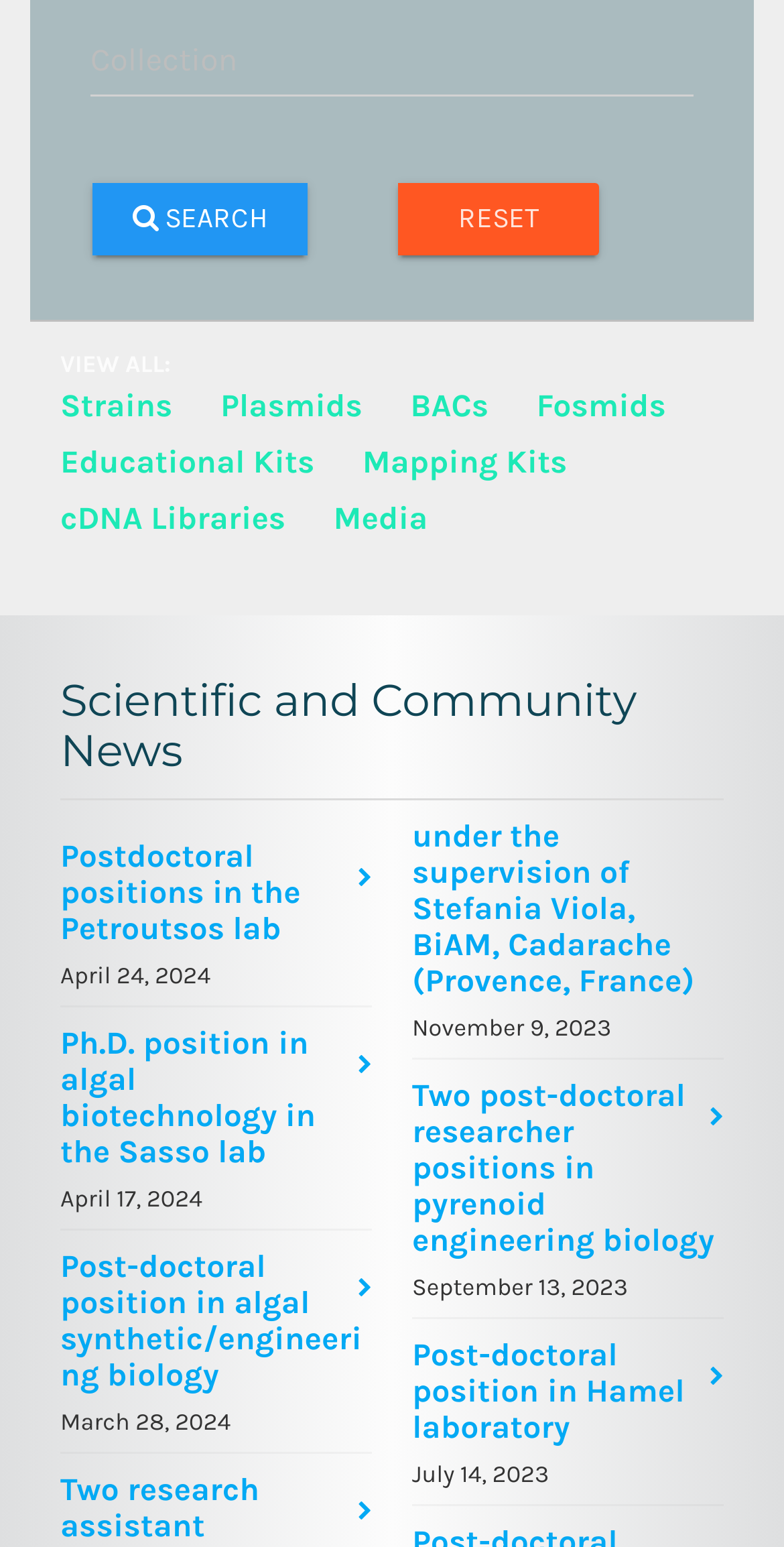Locate the bounding box coordinates of the area where you should click to accomplish the instruction: "Click the RESET button".

[0.506, 0.118, 0.763, 0.164]